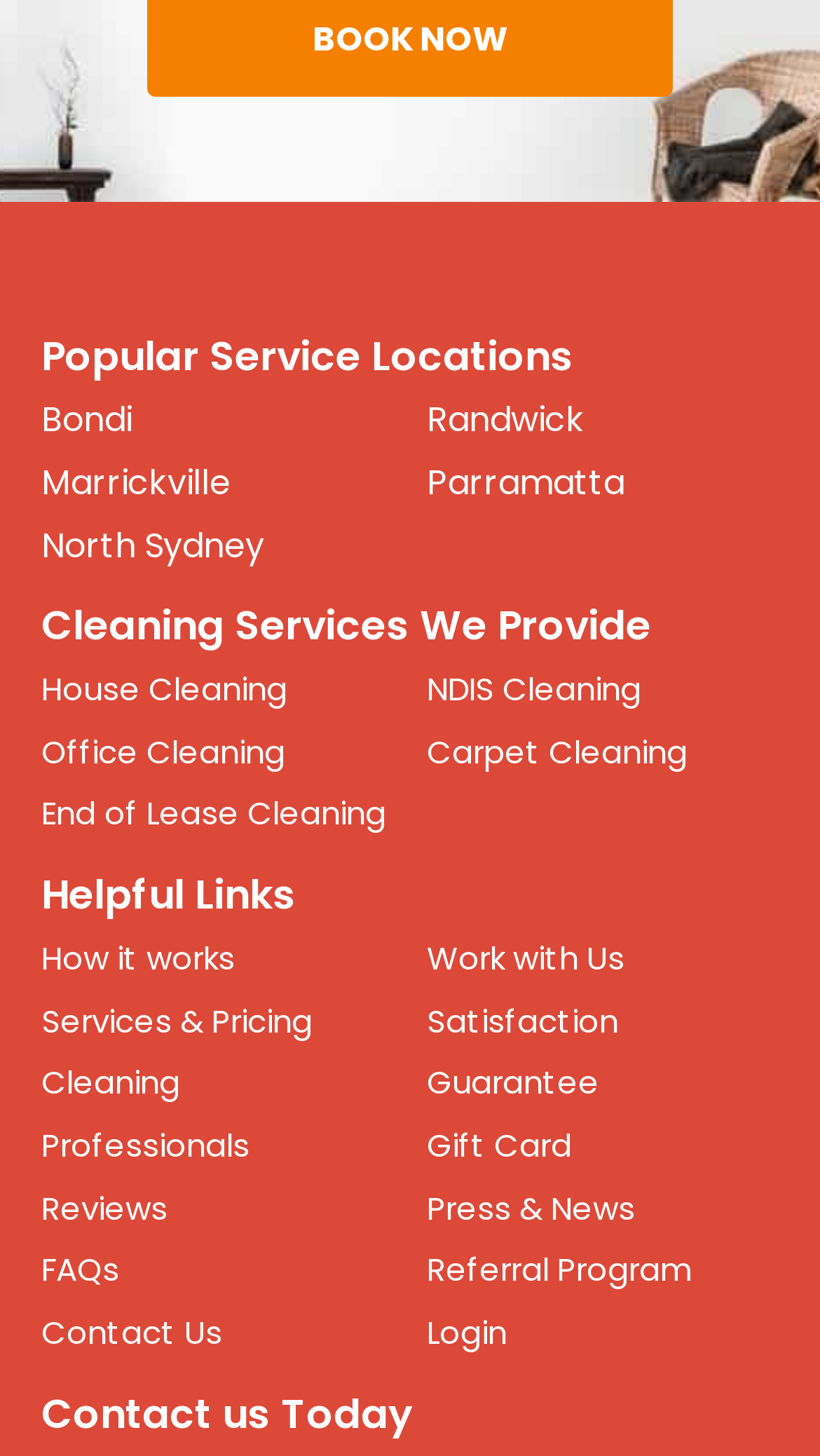Can you specify the bounding box coordinates for the region that should be clicked to fulfill this instruction: "Get house cleaning services".

[0.05, 0.458, 0.35, 0.488]